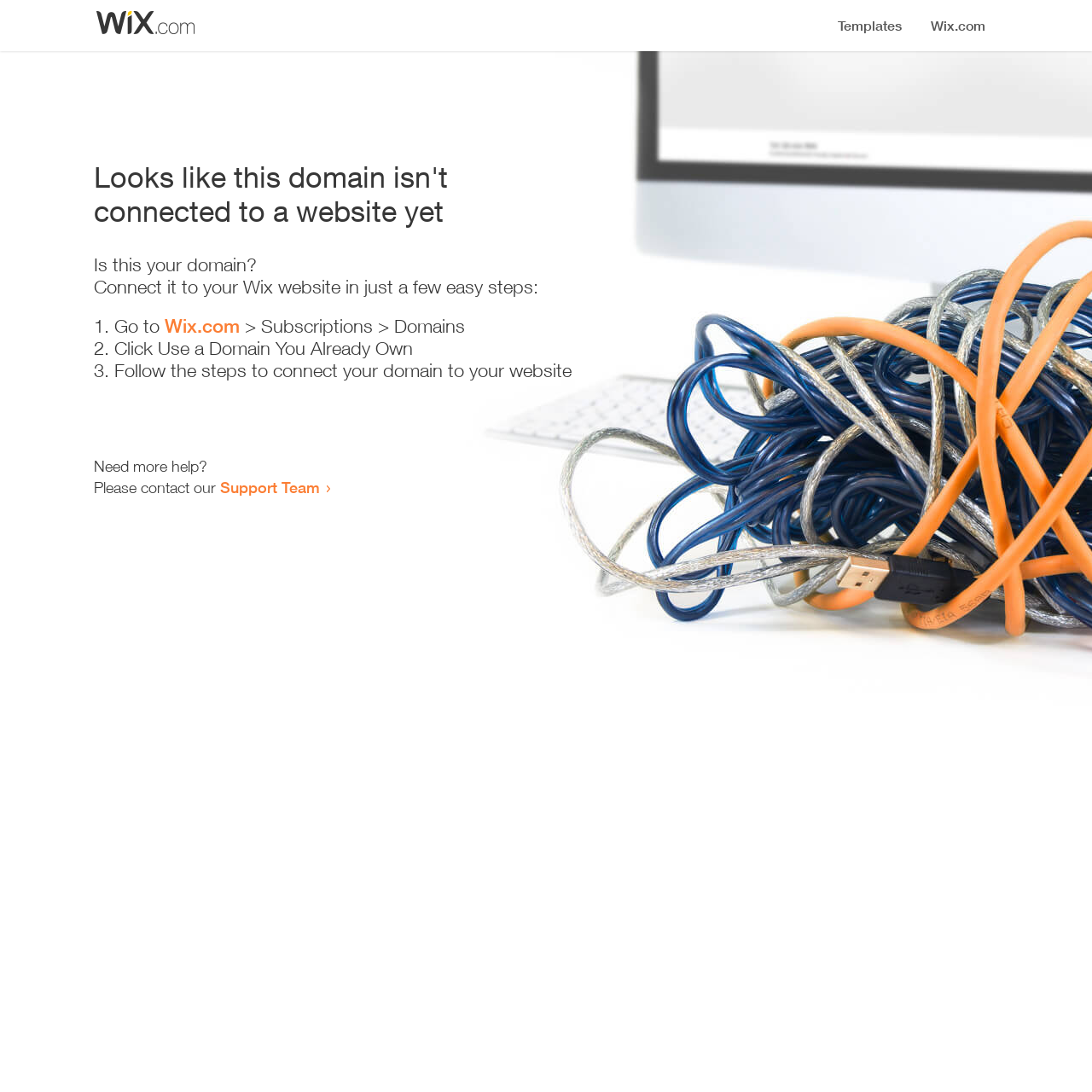Using the format (top-left x, top-left y, bottom-right x, bottom-right y), and given the element description, identify the bounding box coordinates within the screenshot: Wix.com

[0.151, 0.288, 0.22, 0.309]